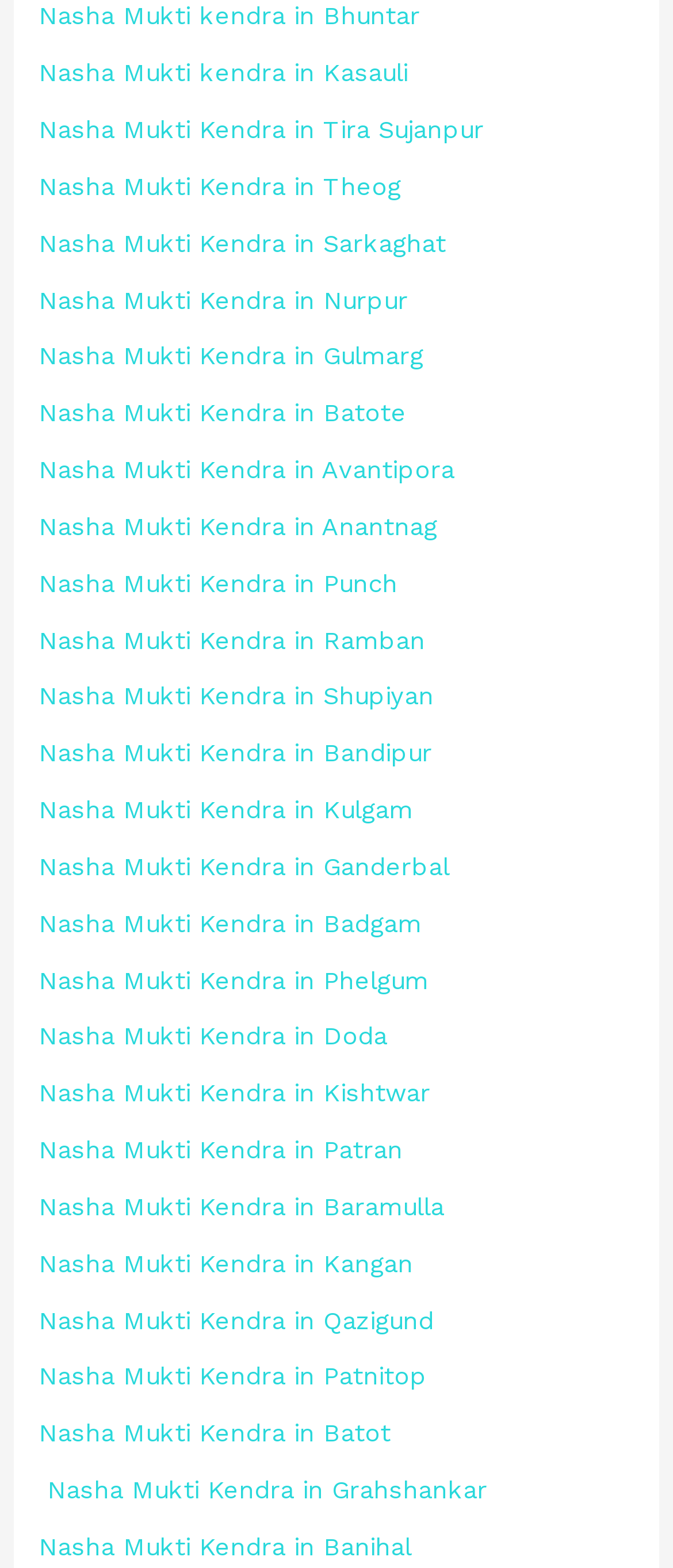Using the webpage screenshot, find the UI element described by About Us. Provide the bounding box coordinates in the format (top-left x, top-left y, bottom-right x, bottom-right y), ensuring all values are floating point numbers between 0 and 1.

None